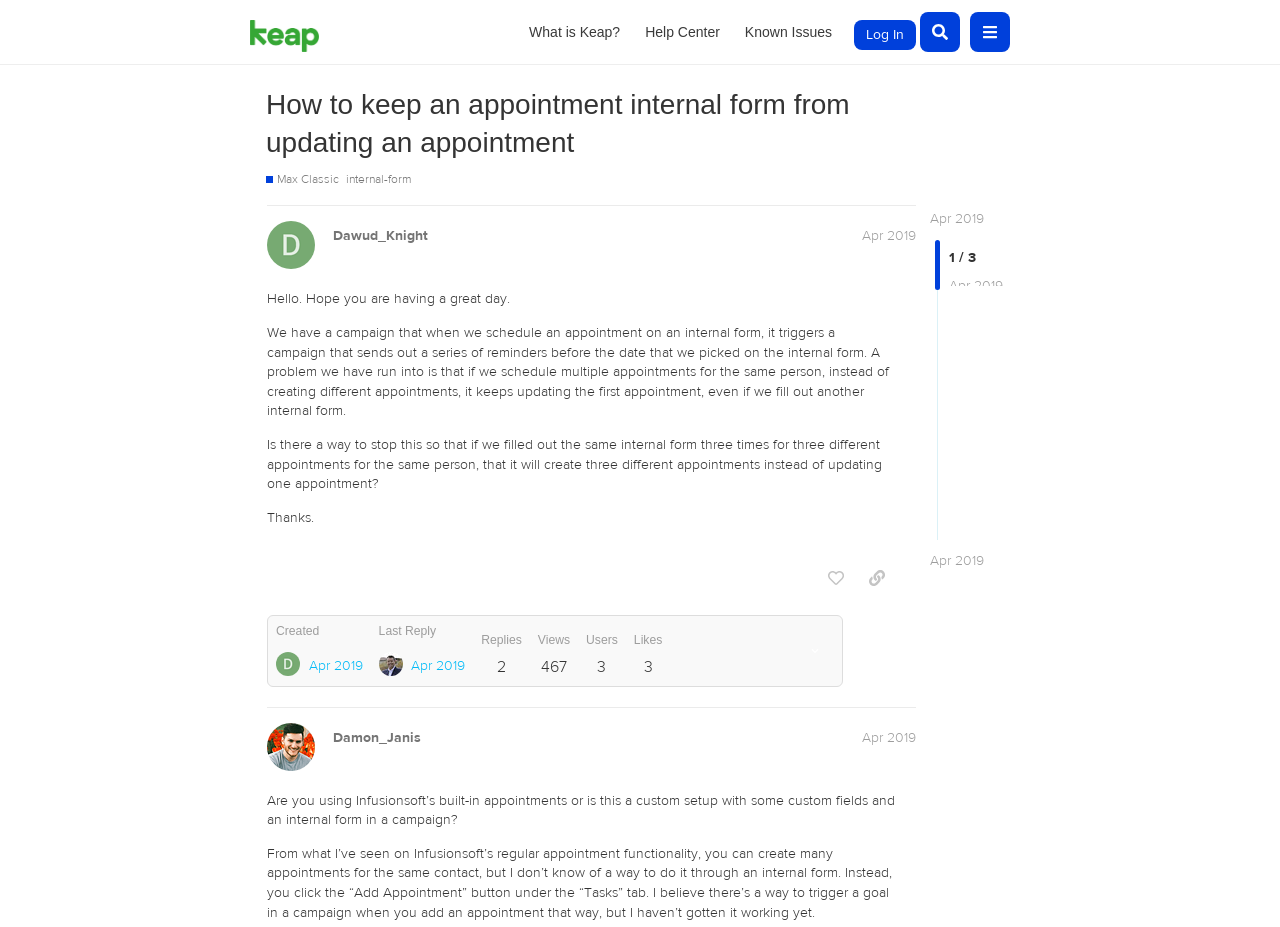Give a short answer to this question using one word or a phrase:
How many replies are there in the post?

467